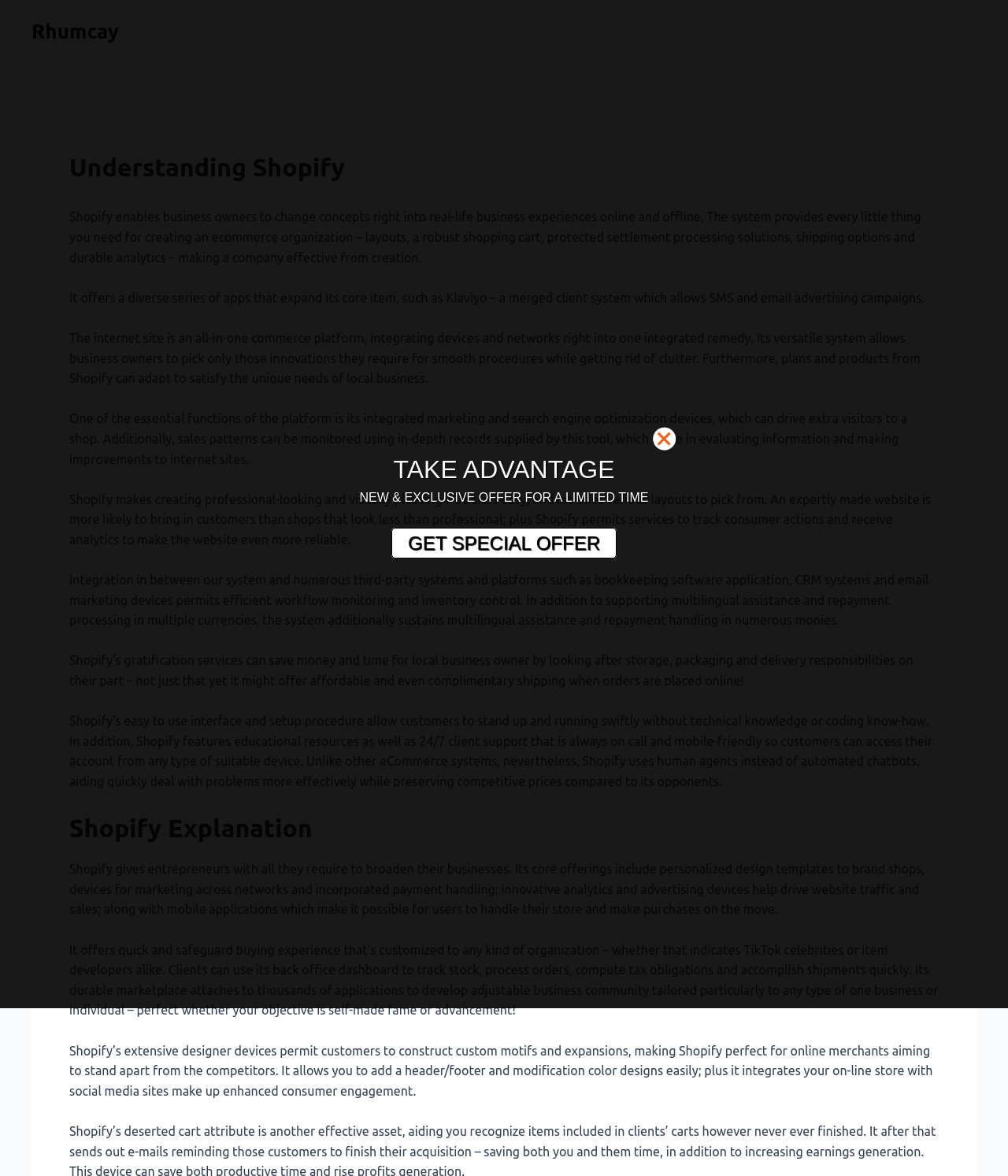What is the purpose of Shopify's fulfillment services?
Please answer using one word or phrase, based on the screenshot.

Save time and money